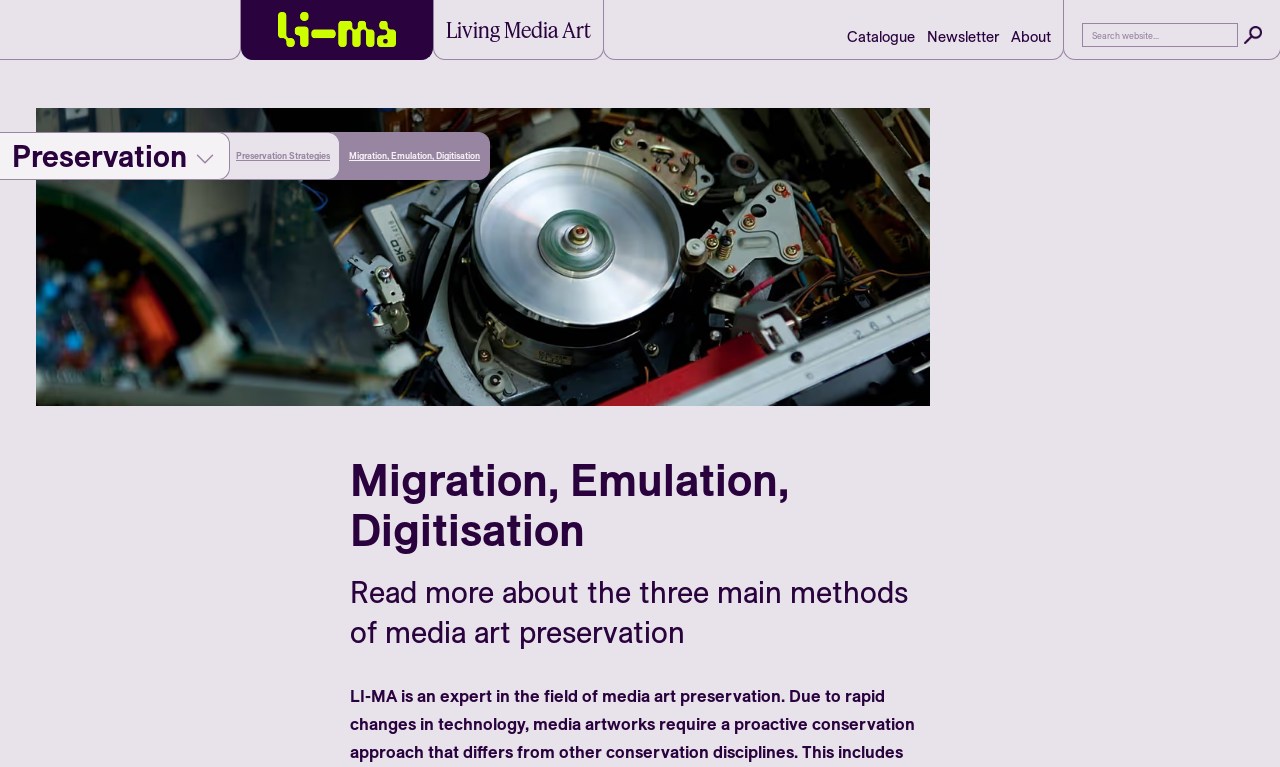What is the relationship between 'Preservation Strategies' and 'Migration, Emulation, Digitisation'?
Use the information from the image to give a detailed answer to the question.

The links 'Preservation Strategies' and 'Migration, Emulation, Digitisation' are located close to each other and have similar y-coordinates, indicating that they are related to each other, possibly with 'Migration, Emulation, Digitisation' being a type of 'Preservation Strategies'.